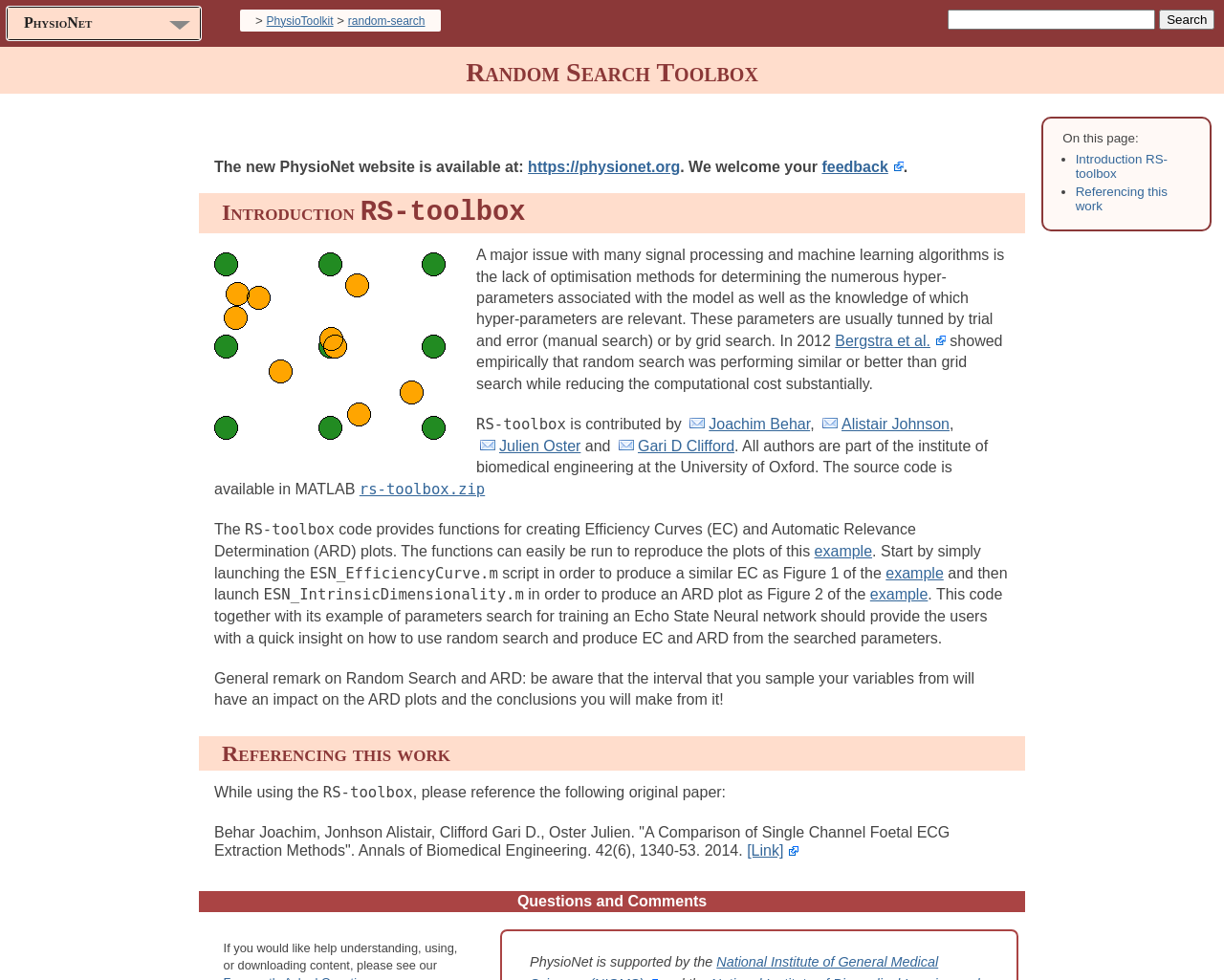Locate the UI element described by Joachim Behar and provide its bounding box coordinates. Use the format (top-left x, top-left y, bottom-right x, bottom-right y) with all values as floating point numbers between 0 and 1.

[0.564, 0.424, 0.662, 0.441]